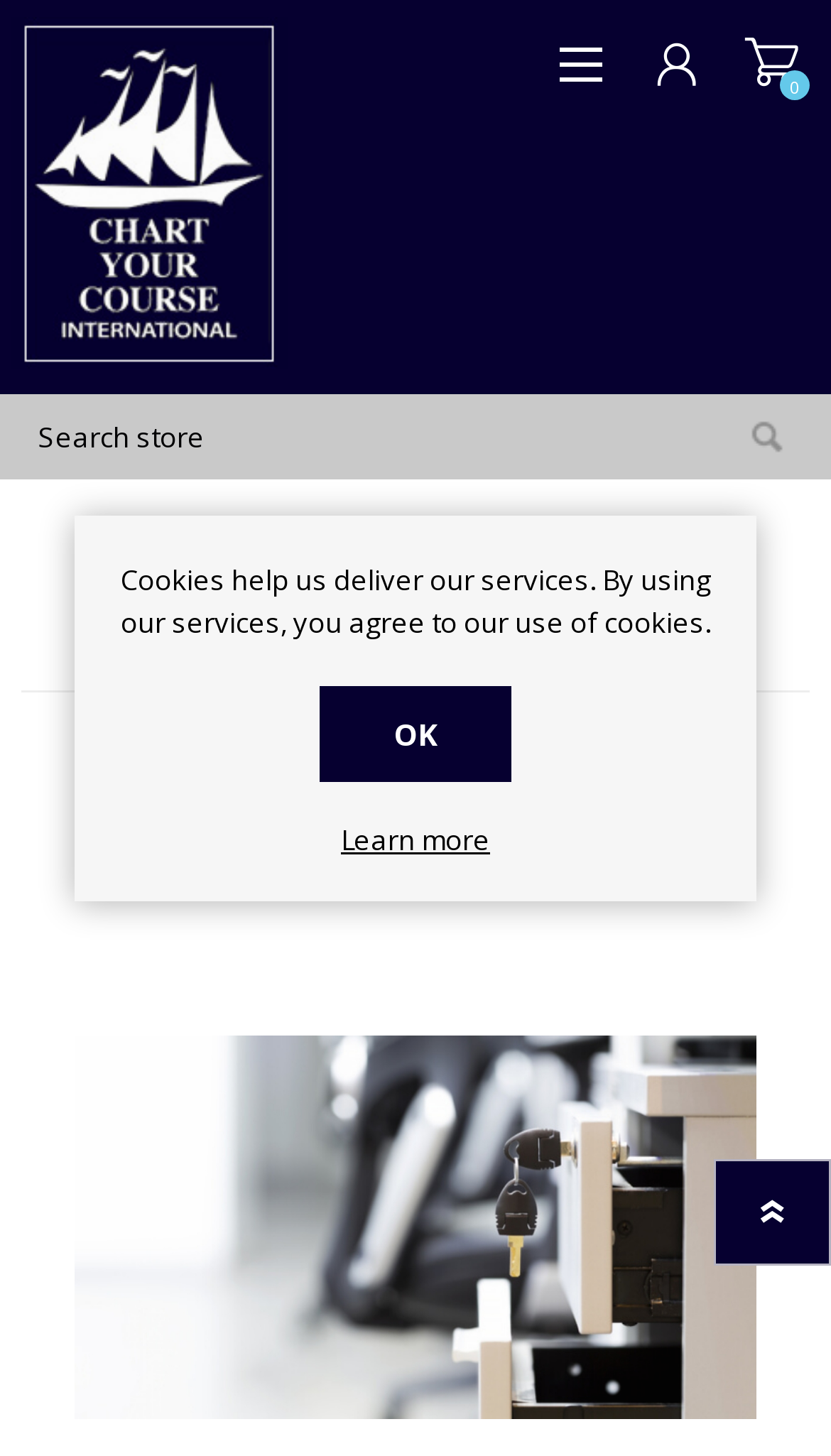Determine the bounding box coordinates of the clickable element to complete this instruction: "Read about packing sold items". Provide the coordinates in the format of four float numbers between 0 and 1, [left, top, right, bottom].

None